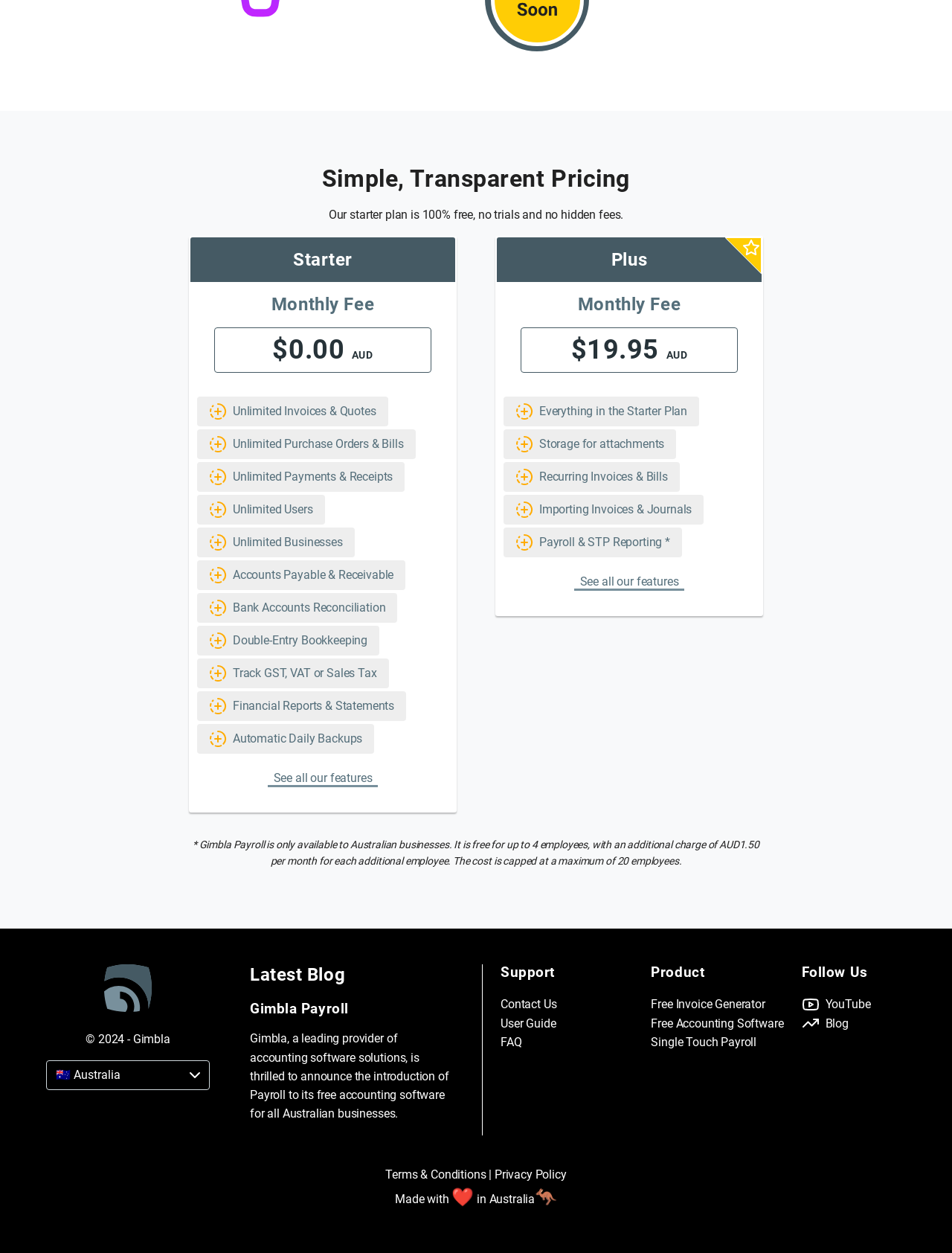What is the name of the latest blog post?
Based on the screenshot, provide a one-word or short-phrase response.

Gimbla Payroll